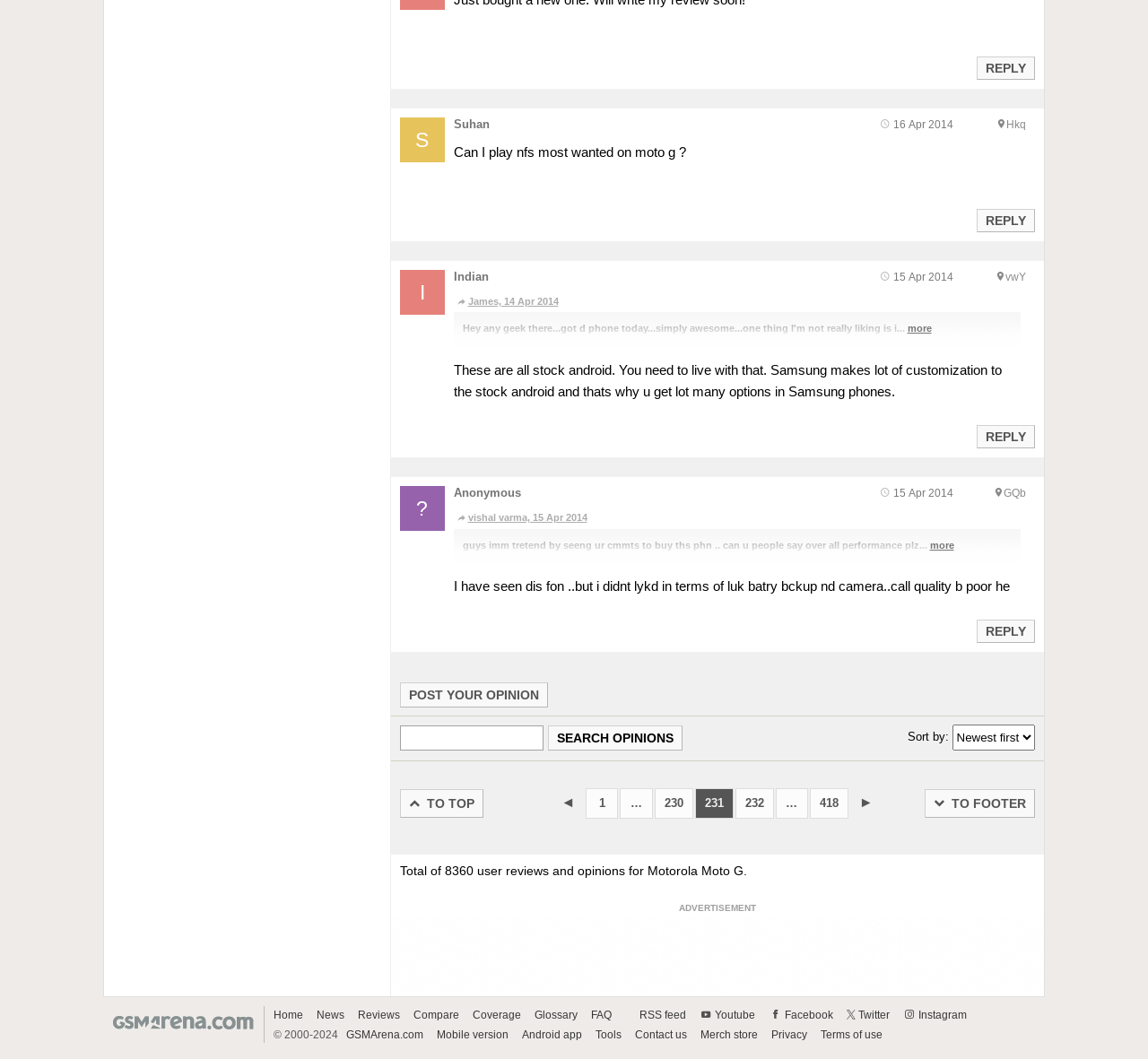Find the bounding box coordinates of the element to click in order to complete this instruction: "Search opinions". The bounding box coordinates must be four float numbers between 0 and 1, denoted as [left, top, right, bottom].

[0.477, 0.685, 0.594, 0.709]